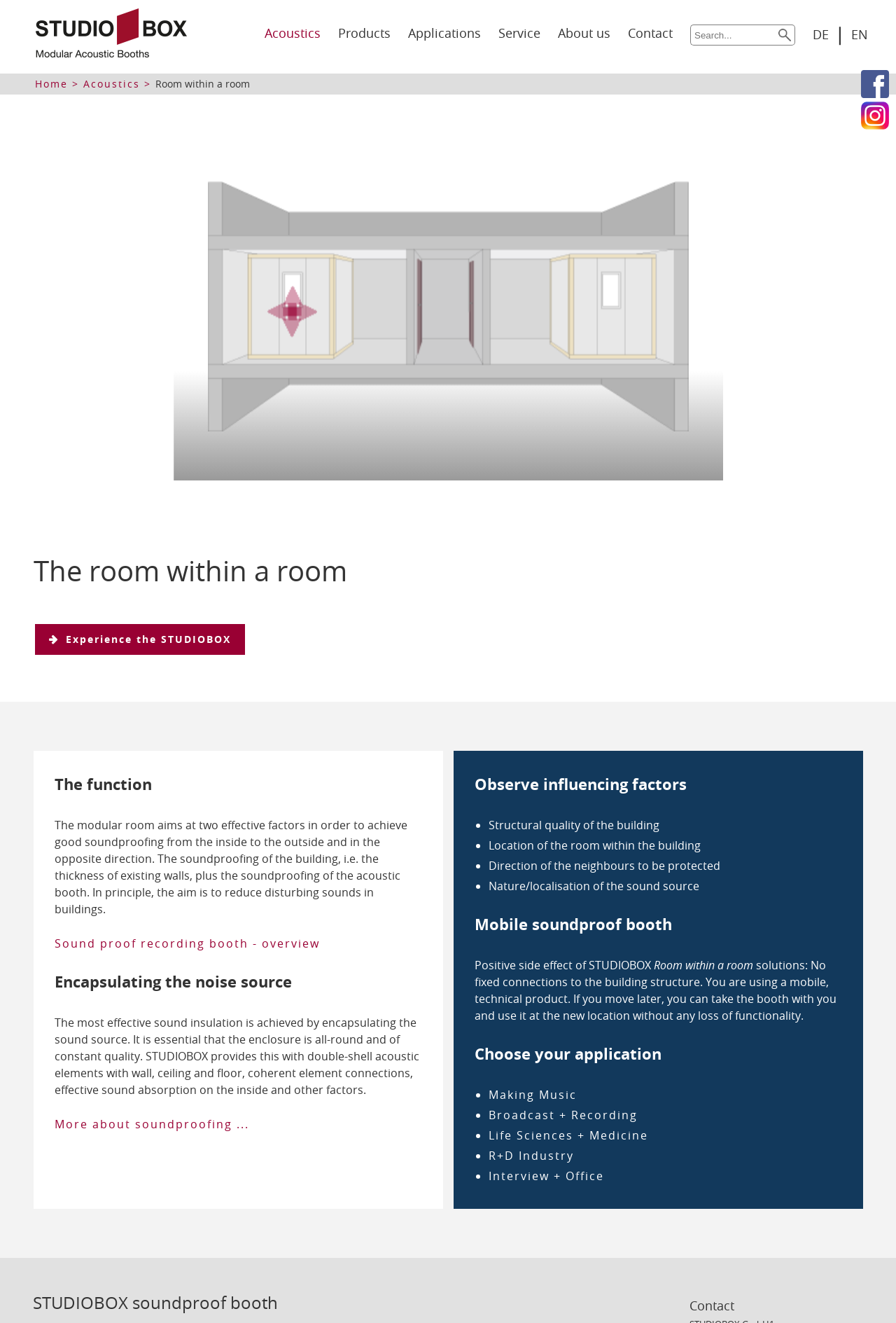Please determine the bounding box coordinates of the element's region to click in order to carry out the following instruction: "Learn more about soundproofing". The coordinates should be four float numbers between 0 and 1, i.e., [left, top, right, bottom].

[0.057, 0.841, 0.282, 0.858]